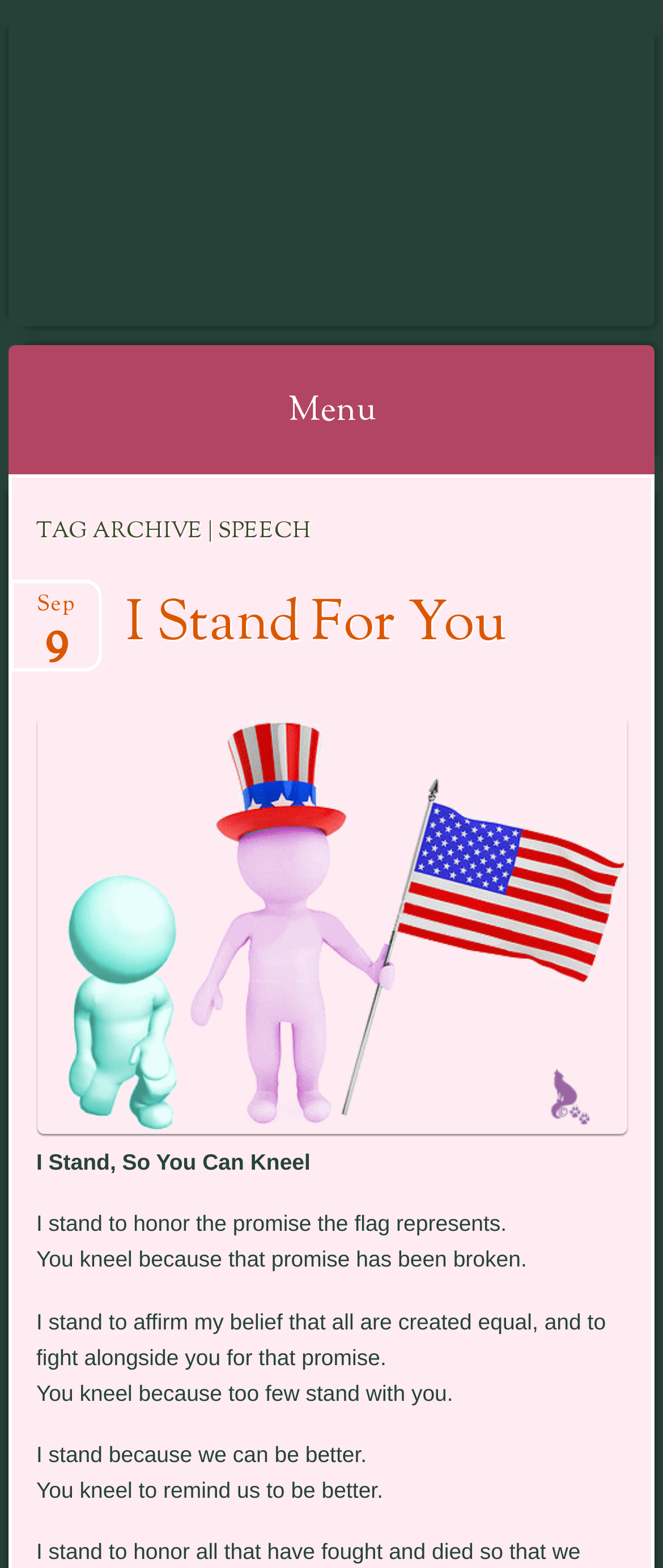Describe the webpage in detail, including text, images, and layout.

The webpage is about Springwolf's Creations, with a focus on a speech titled "I Stand For You". At the top left of the page, there is a link to "Springwolf's Creations" and a heading with the same text. Below this, there is a heading that says "Menu". 

To the right of the "Menu" heading, there is a link to "Skip to content". Below this, there is a header section with a heading that says "TAG ARCHIVE | SPEECH". Within this section, there is a heading that says "I Stand For You", accompanied by a link with the same text. 

To the right of the "I Stand For You" heading, there is a link to "Sep 9", which appears to be a date. Below this, there are several blocks of static text that make up the speech. The text is arranged in a vertical column, with each block building on the previous one to convey the message of the speech. The speech appears to be about standing up for what is right and fighting for equality, with the author acknowledging that not everyone has the same opportunities.